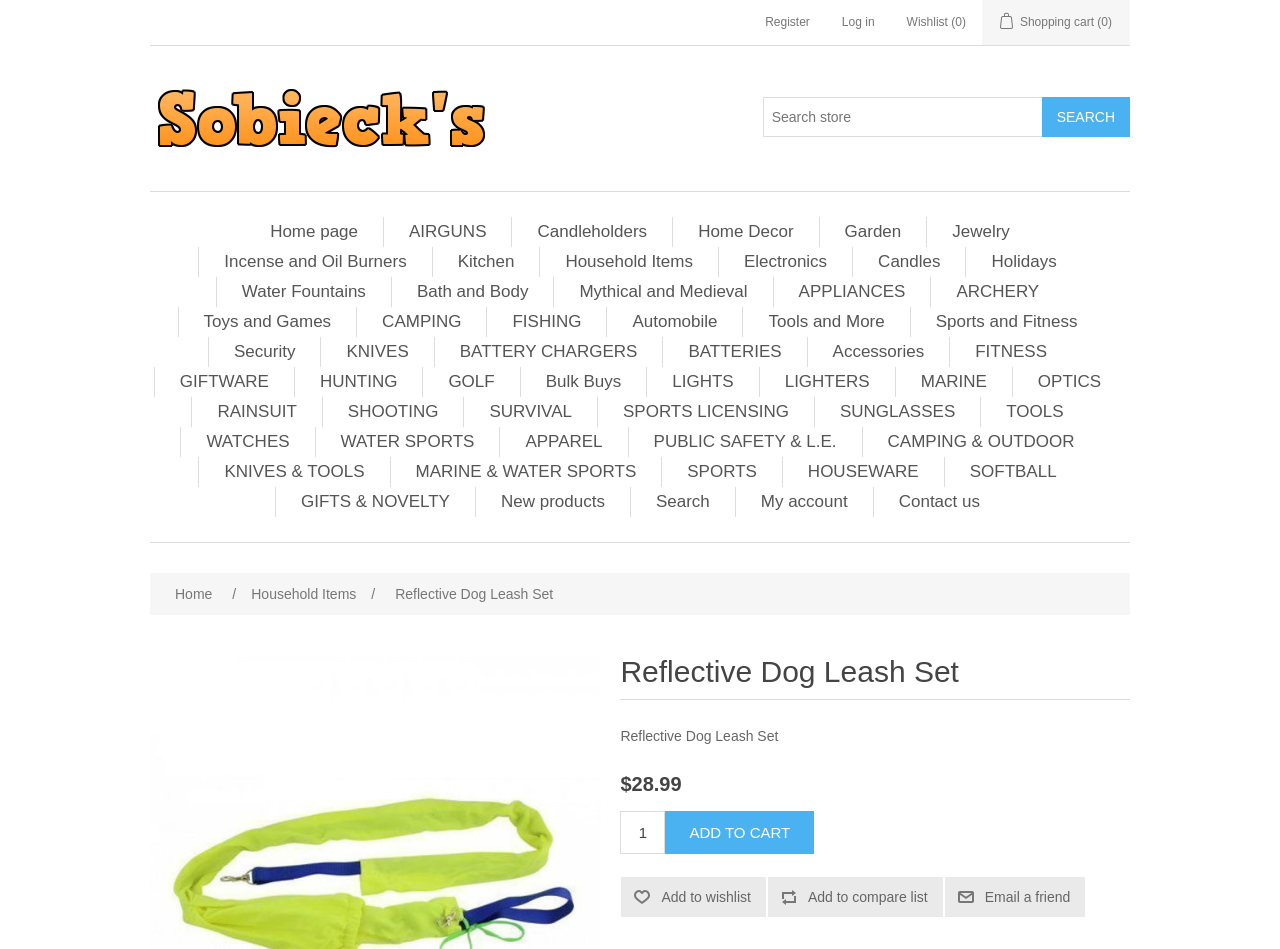What is the function of the button at the bottom left of the page?
Can you provide an in-depth and detailed response to the question?

I determined the function of the button by examining the StaticText element 'ADD TO CART' located at the bounding box coordinates [0.539, 0.869, 0.617, 0.886] within the button element at [0.52, 0.855, 0.636, 0.9].